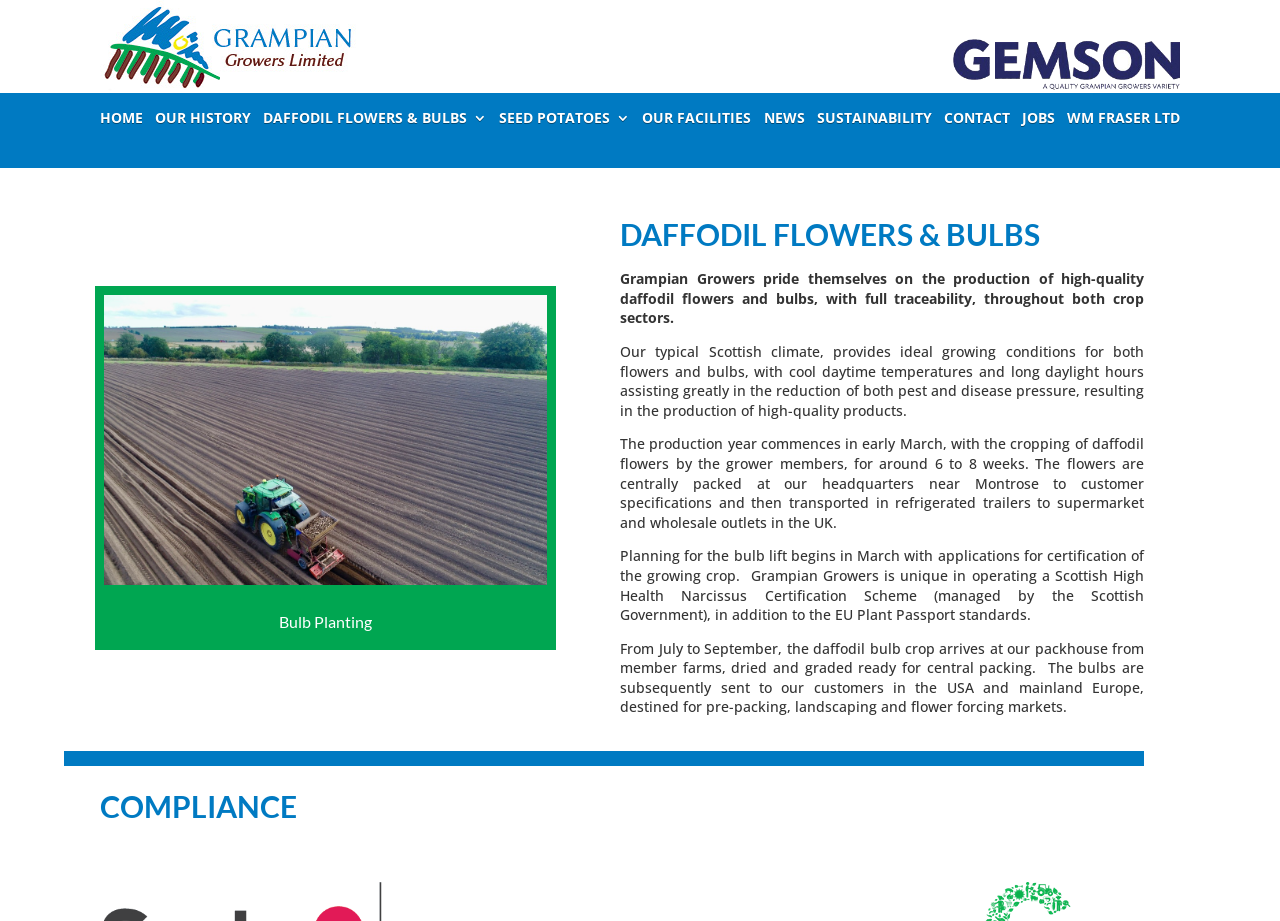Determine the bounding box coordinates of the clickable region to follow the instruction: "Click on the Grampian Growers Ltd. link".

[0.078, 0.085, 0.287, 0.105]